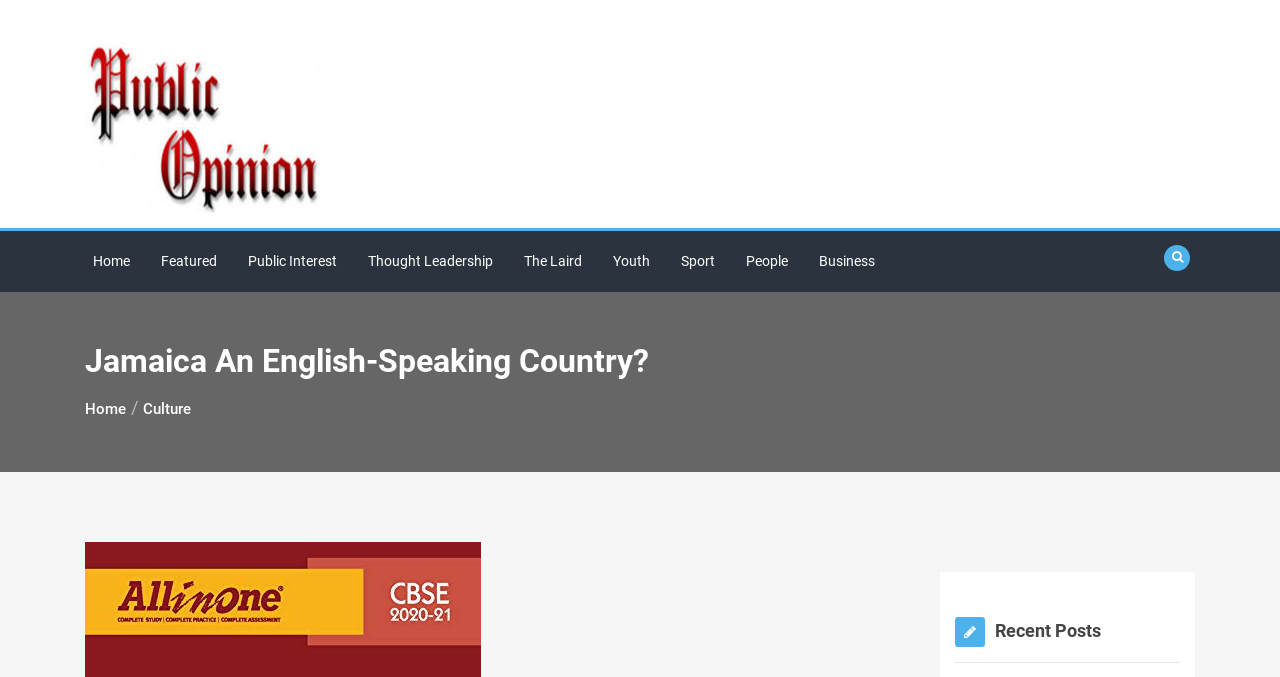What is the topic of the main article?
Can you provide a detailed and comprehensive answer to the question?

The main article's heading is 'Jamaica An English-Speaking Country?', which suggests that the topic of the article is related to Jamaica and its language.